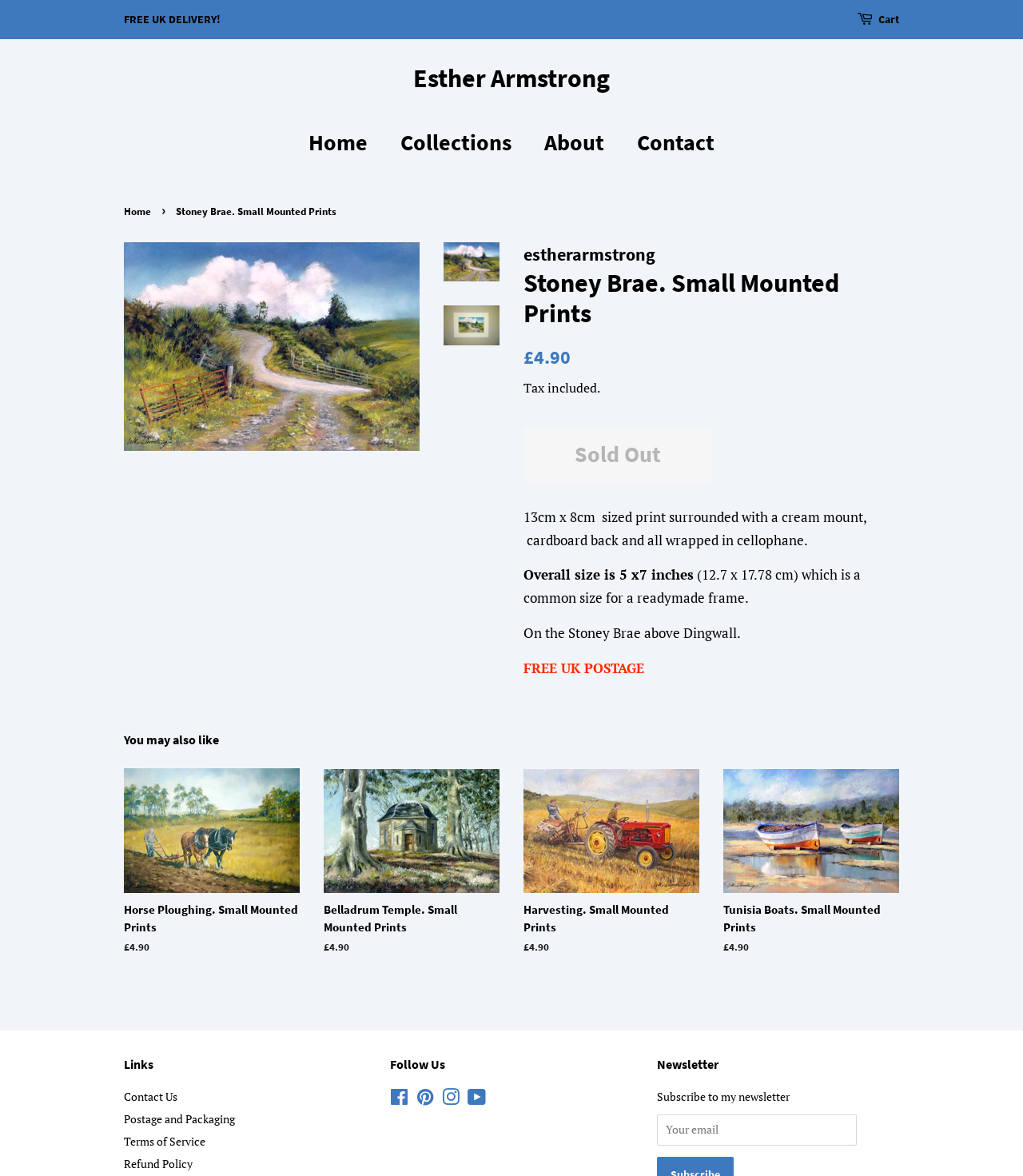Pinpoint the bounding box coordinates of the element to be clicked to execute the instruction: "Click on the 'You may also like' heading".

[0.121, 0.621, 0.879, 0.638]